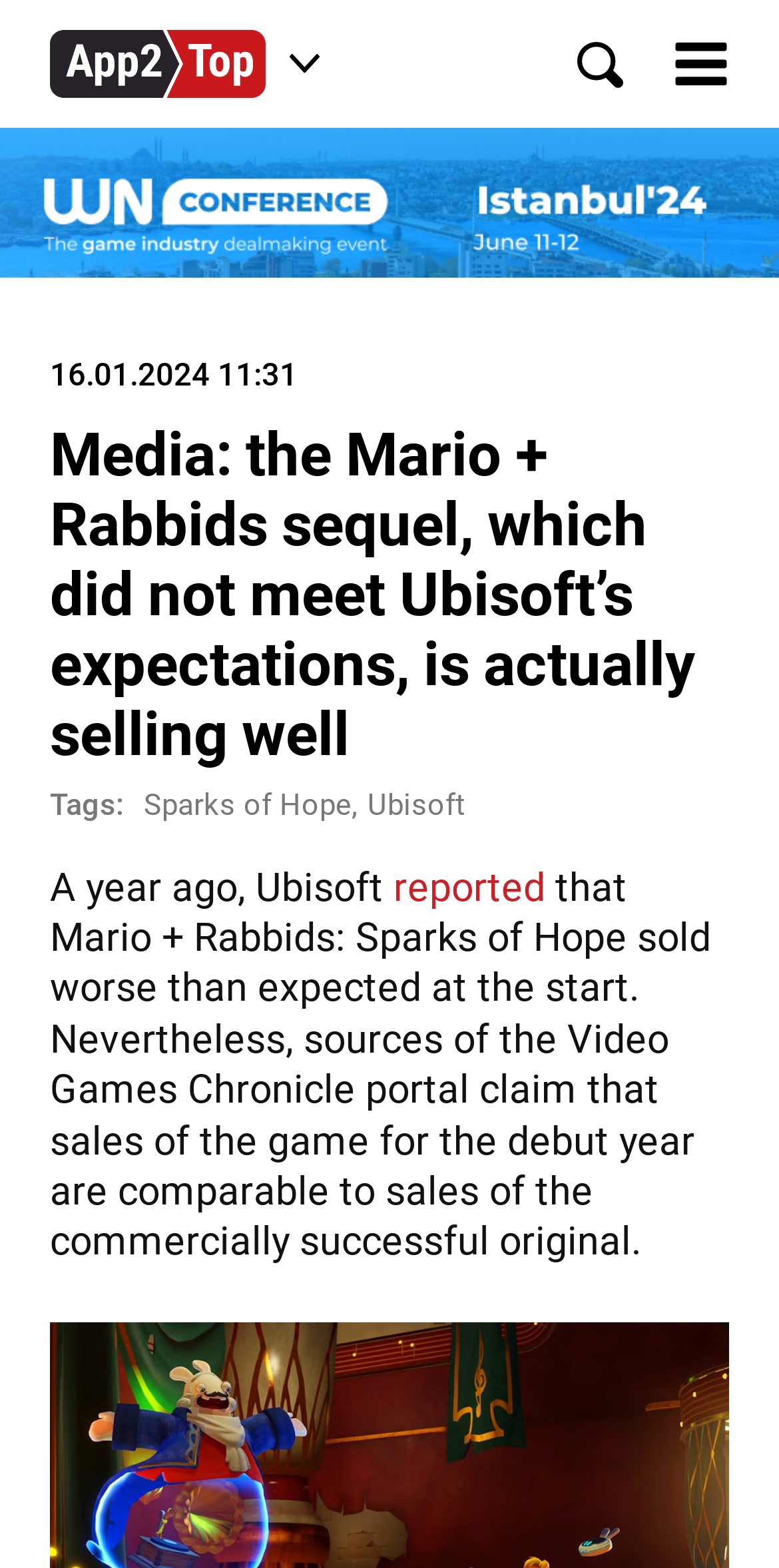What is the name of the portal mentioned in the article?
Examine the webpage screenshot and provide an in-depth answer to the question.

I found the name of the portal by reading the text in the article, specifically the sentence that mentions 'sources of the Video Games Chronicle portal'.